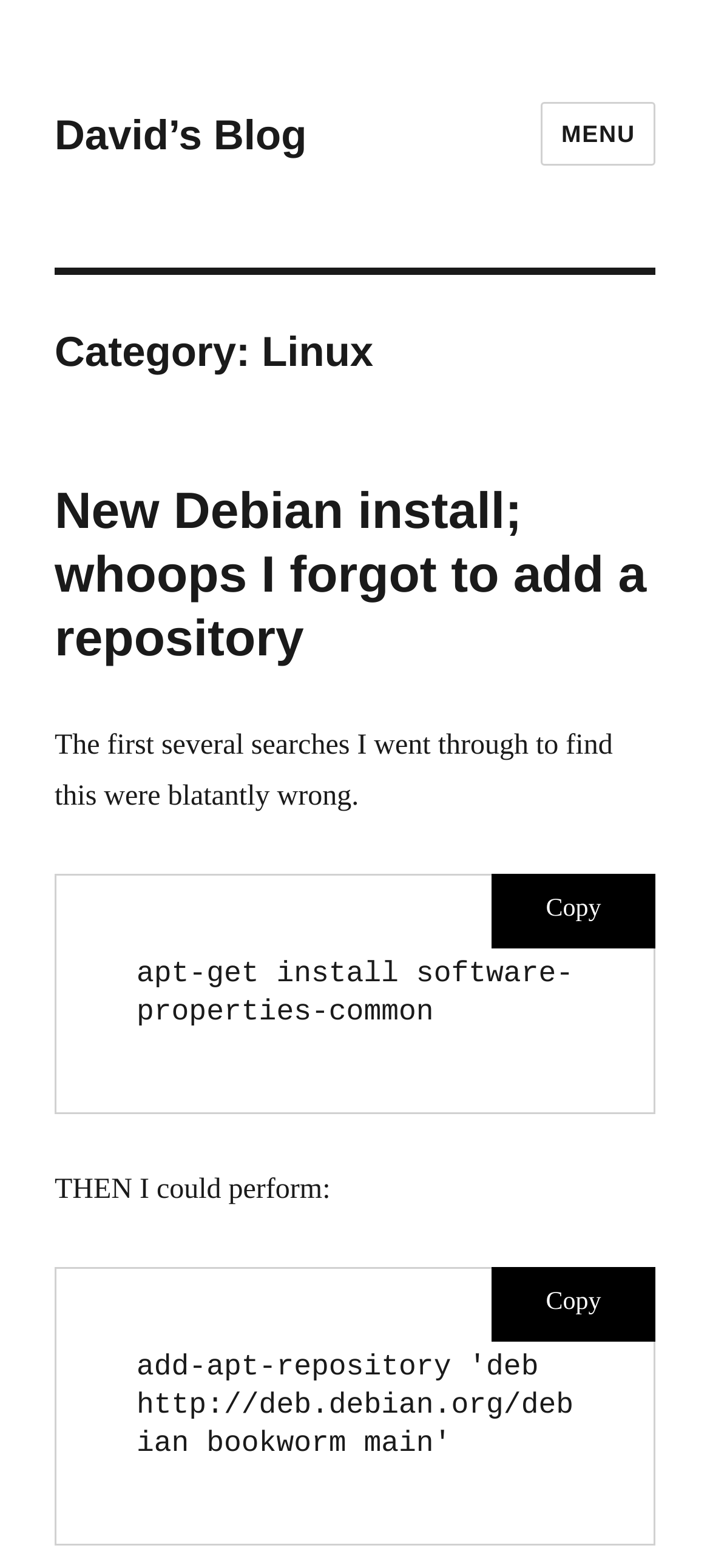Use a single word or phrase to answer this question: 
What command is mentioned in the blog post?

apt-get install software-properties-common